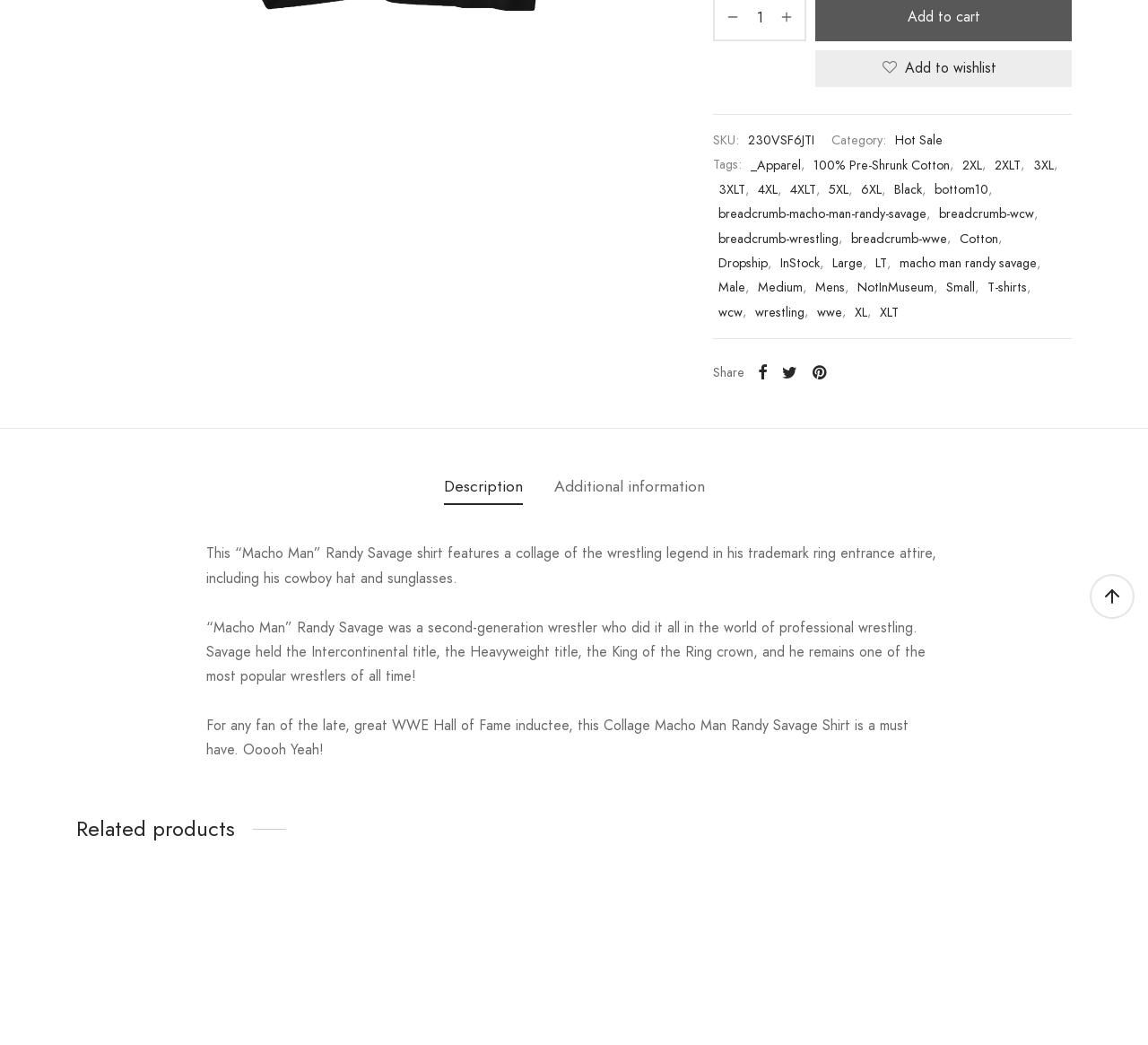Extract the bounding box coordinates of the UI element described by: "Additional information". The coordinates should include four float numbers ranging from 0 to 1, e.g., [left, top, right, bottom].

[0.482, 0.449, 0.614, 0.484]